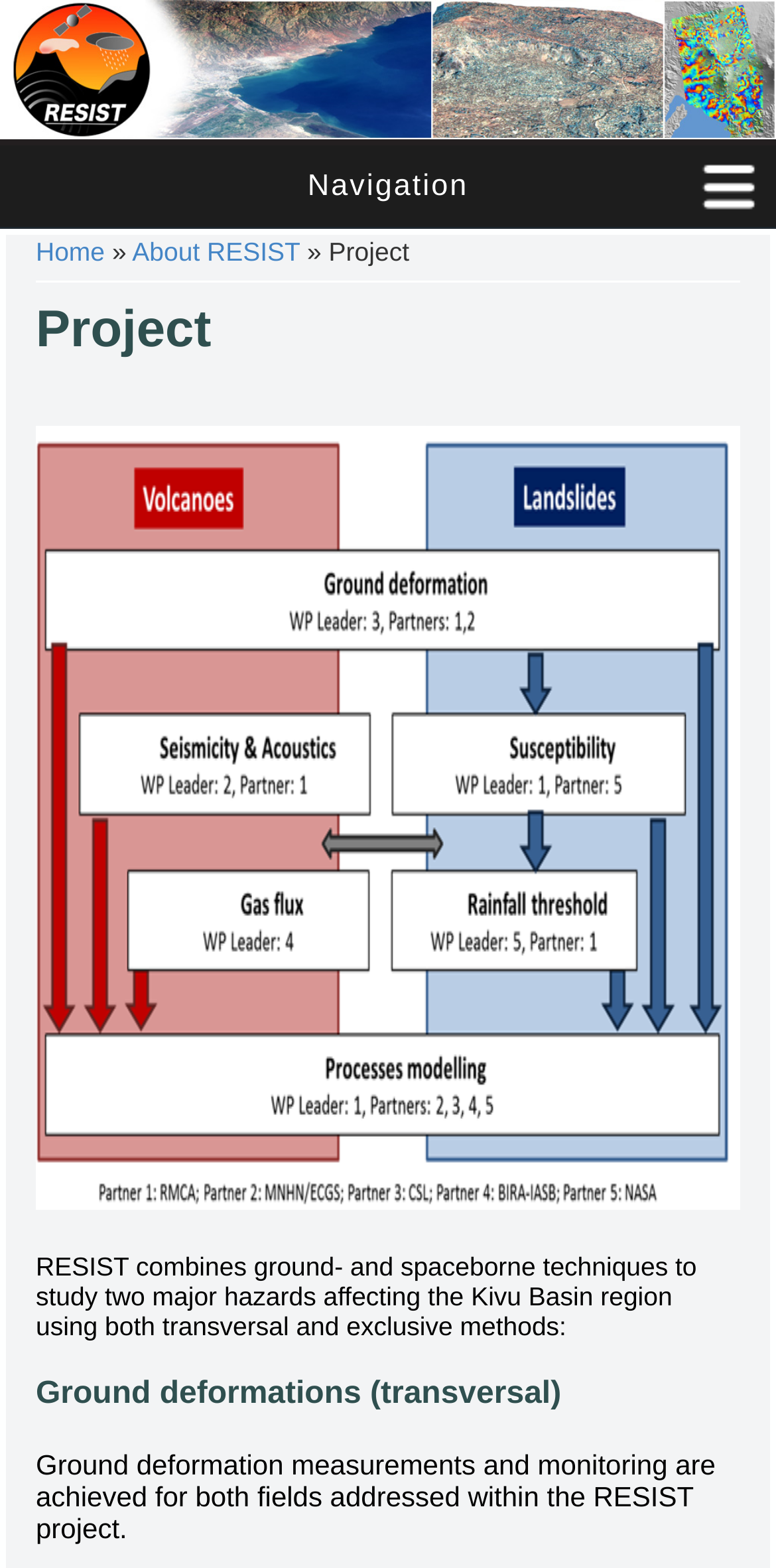Generate a comprehensive description of the contents of the webpage.

The webpage is about the "Project" of RESIST, which is a research initiative studying hazards in the Kivu Basin region. At the top of the page, there is a navigation menu with links to "Home" and "Navigation". Below the navigation menu, there is a breadcrumb trail indicating the current page location, with links to "Home", "About RESIST", and the current page "Project". 

To the right of the navigation menu, there is a logo image. The main content of the page starts with a brief introduction to the RESIST project, which combines ground- and spaceborne techniques to study two major hazards in the region. 

Below the introduction, there are two sections, one focused on "Ground deformations" and the other on "Ground deformation measurements and monitoring". The "Ground deformations" section is located above the "Ground deformation measurements and monitoring" section.